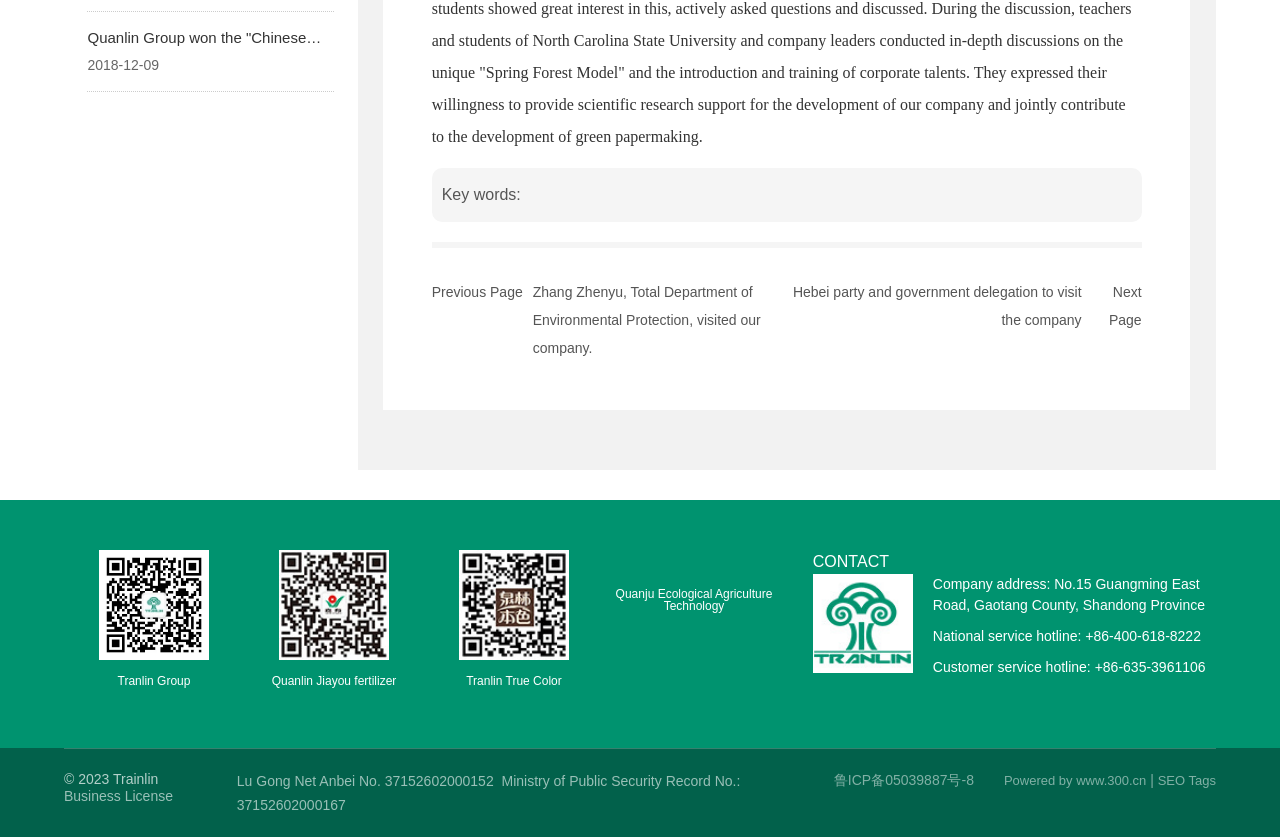What is the national service hotline?
Based on the screenshot, give a detailed explanation to answer the question.

I found the national service hotline by looking at the link element with the content 'National service hotline: +86-400-618-8222' located at the bottom of the webpage.